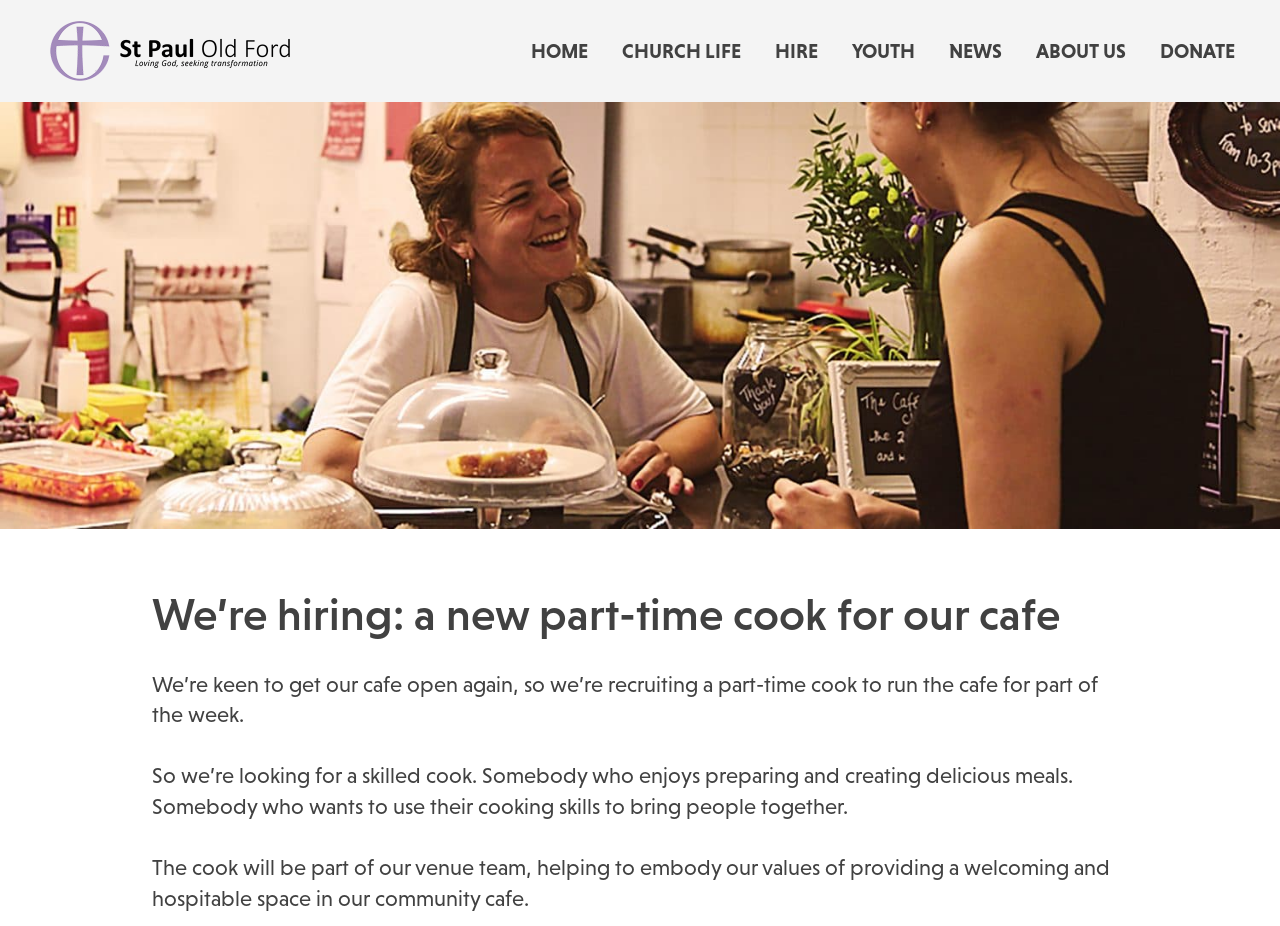Provide a brief response to the question using a single word or phrase: 
How many links are in the top navigation bar?

7